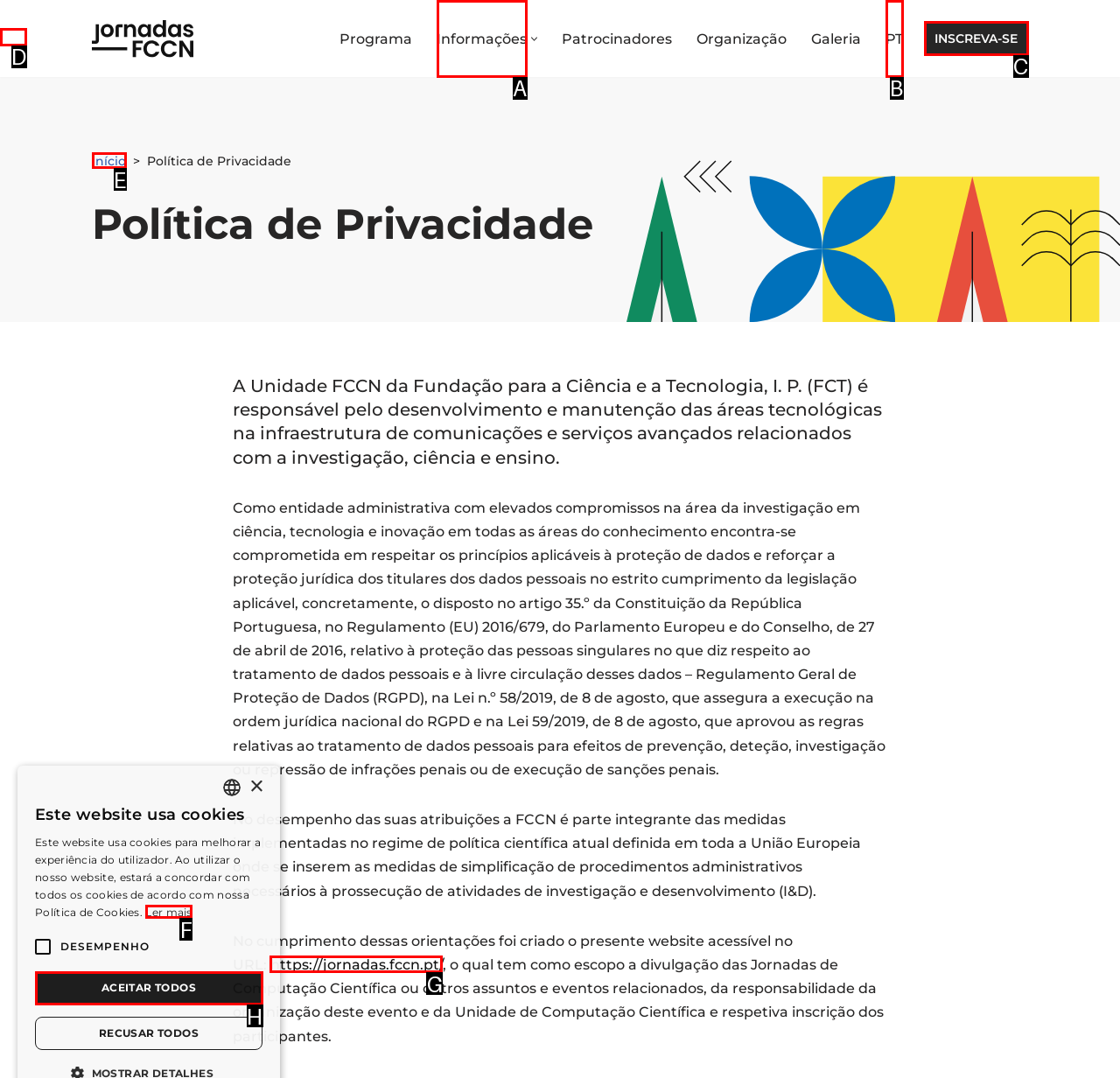Choose the option that best matches the element: https://jornadas.fccn.pt/
Respond with the letter of the correct option.

G